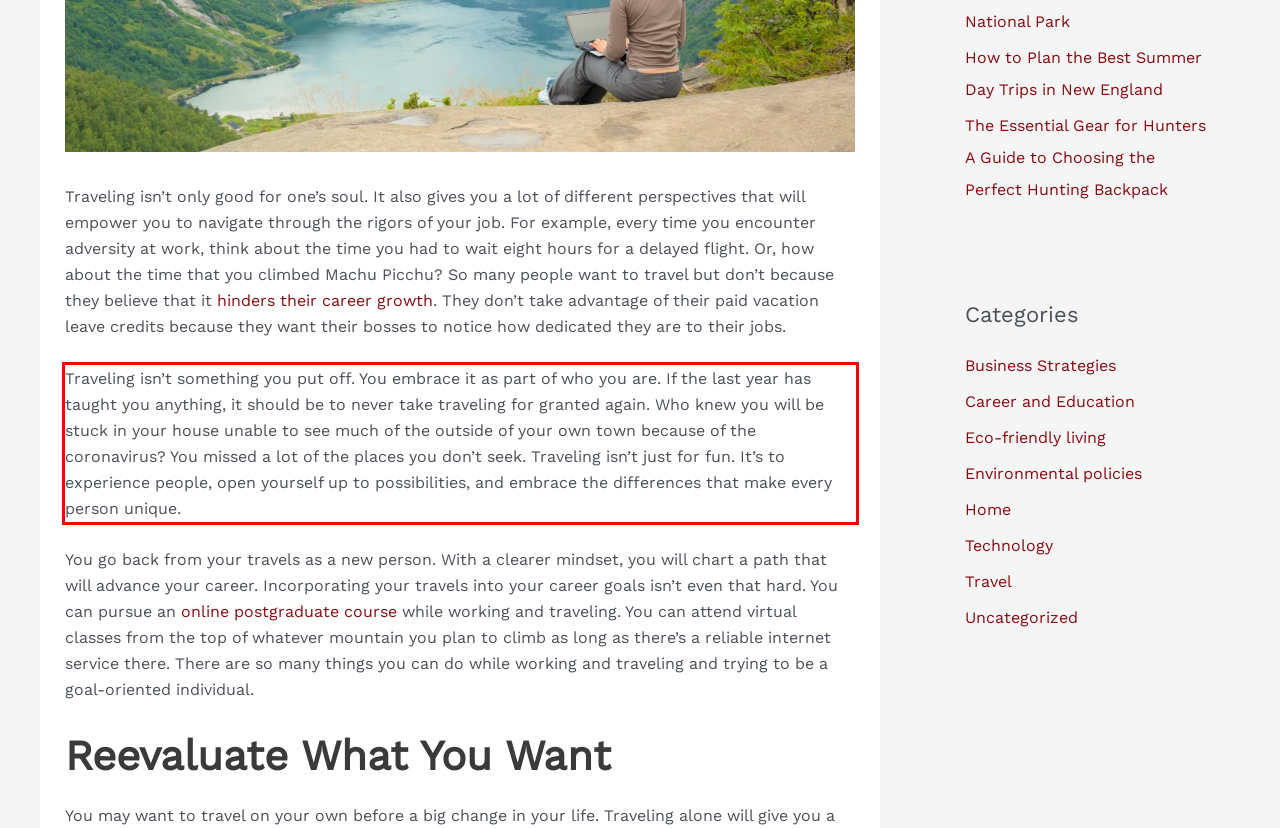Using the provided screenshot, read and generate the text content within the red-bordered area.

Traveling isn’t something you put off. You embrace it as part of who you are. If the last year has taught you anything, it should be to never take traveling for granted again. Who knew you will be stuck in your house unable to see much of the outside of your own town because of the coronavirus? You missed a lot of the places you don’t seek. Traveling isn’t just for fun. It’s to experience people, open yourself up to possibilities, and embrace the differences that make every person unique.